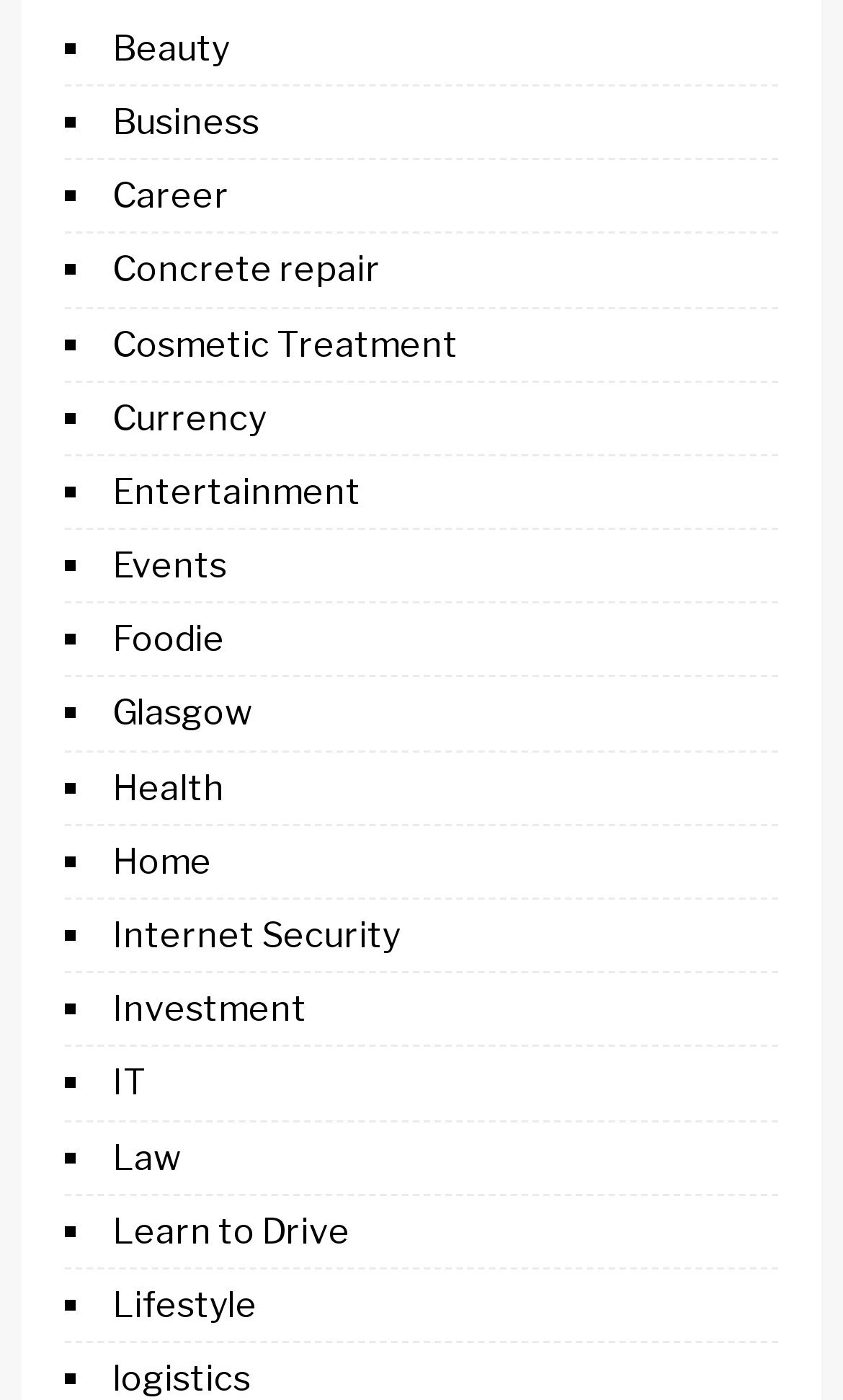Please find the bounding box coordinates of the clickable region needed to complete the following instruction: "View Career". The bounding box coordinates must consist of four float numbers between 0 and 1, i.e., [left, top, right, bottom].

[0.133, 0.125, 0.272, 0.155]